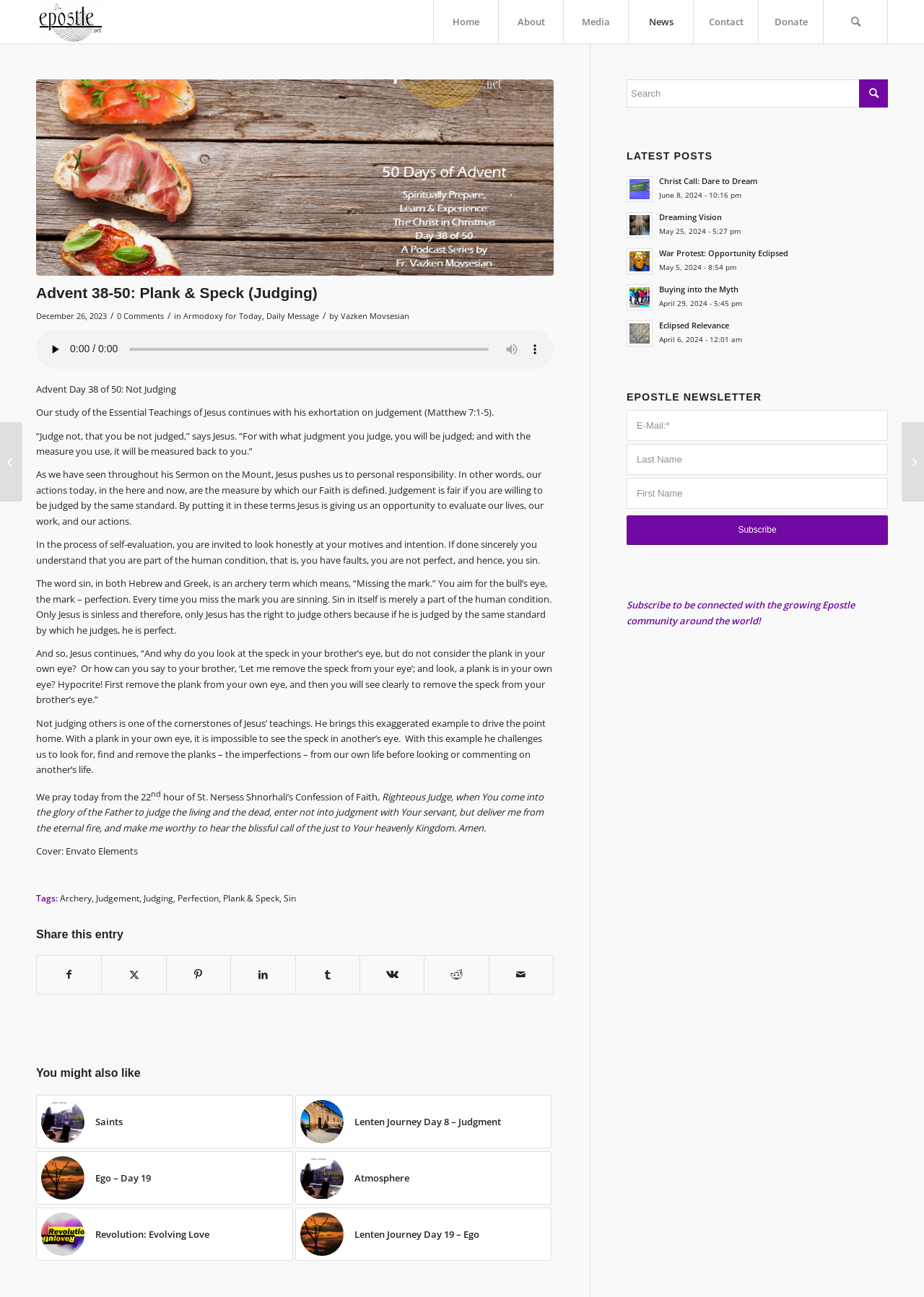Offer a meticulous caption that includes all visible features of the webpage.

This webpage is about a Christian devotional article titled "Advent 38-50: Plank & Speck (Judging)" from epostle. At the top, there is a menu bar with links to "Home", "About", "Media", "News", "Contact", "Donate", and "Search". Below the menu bar, there is an article section with a heading that displays the title of the devotional. The article is divided into several paragraphs that discuss the theme of not judging others, using biblical references and explanations.

On the top-left corner of the article section, there is an audio player with play, mute, and show more media controls buttons. Below the audio player, there are several paragraphs of text that discuss the importance of self-evaluation and not judging others. The text is interspersed with biblical quotes and explanations.

At the bottom of the article section, there is a prayer section with a prayer titled "Righteous Judge" and a footer section with tags related to the article, such as "Archery", "Judgement", "Judging", "Perfection", "Plank & Speck", and "Sin". There are also social media sharing links and a section titled "You might also like" with links to other related articles, each with a thumbnail image.